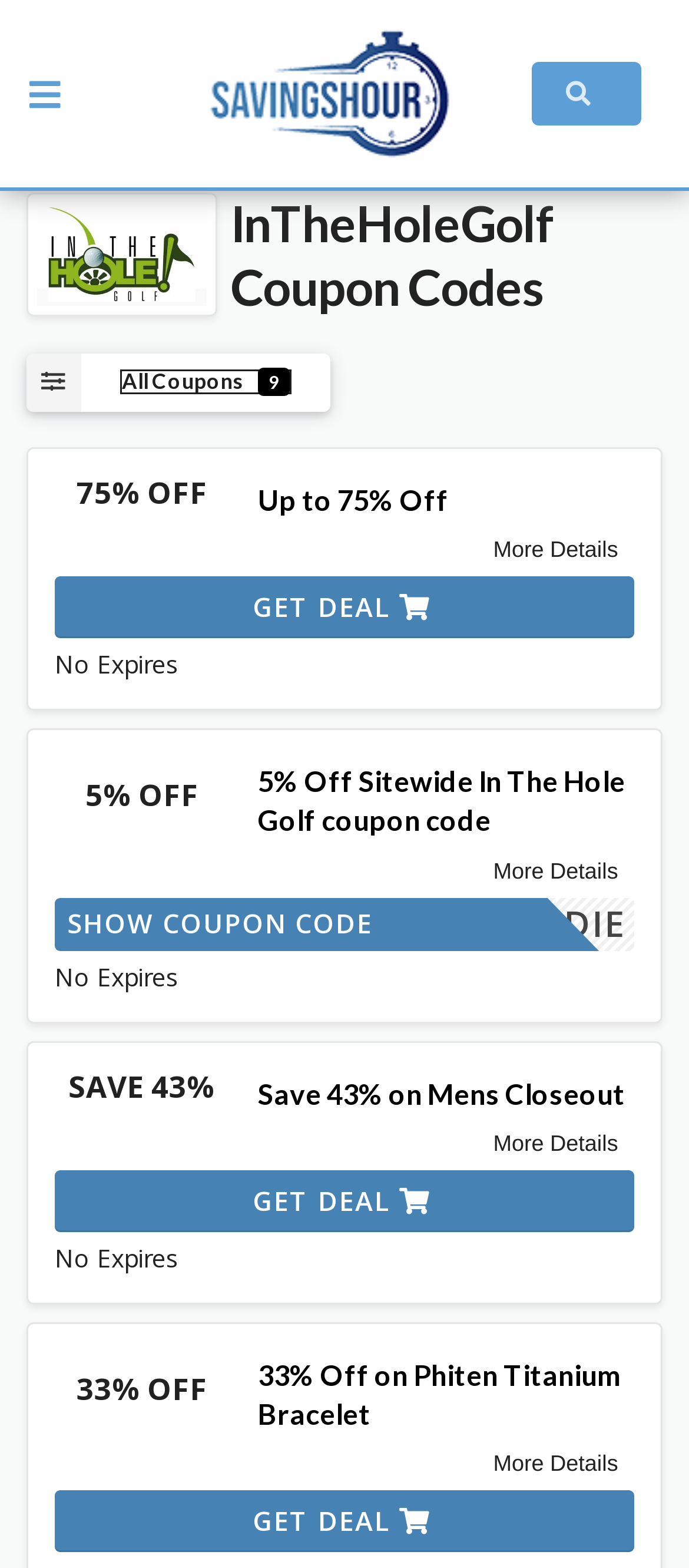Could you highlight the region that needs to be clicked to execute the instruction: "Click the 'More Details' button"?

[0.7, 0.342, 0.912, 0.361]